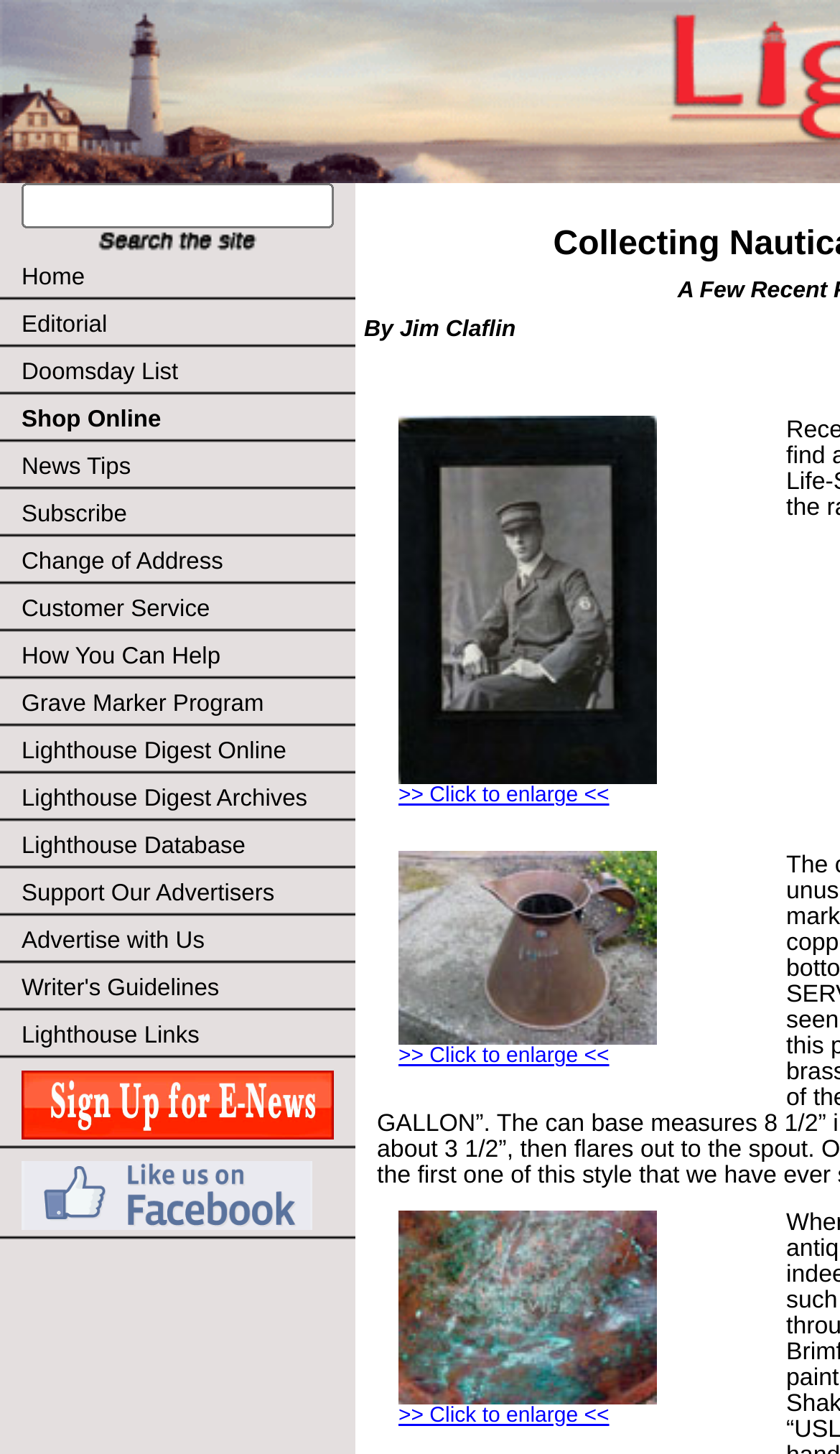What is the purpose of the search box?
Please interpret the details in the image and answer the question thoroughly.

The search box is located at the top of the webpage, and it has a 'Search' button next to it. This suggests that the purpose of the search box is to allow users to search the website for specific content.